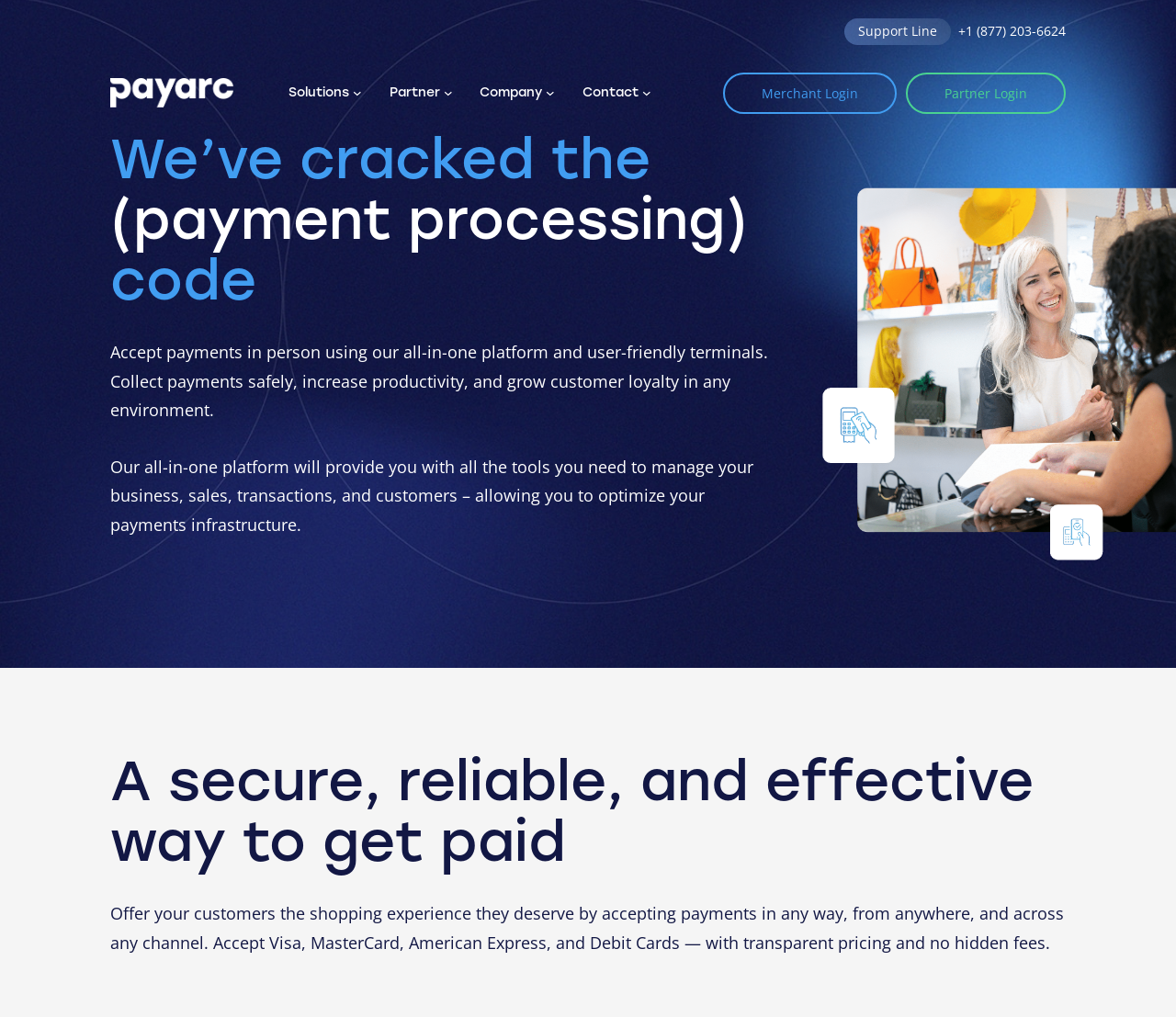Please determine the bounding box coordinates of the element's region to click in order to carry out the following instruction: "Log in as a partner". The coordinates should be four float numbers between 0 and 1, i.e., [left, top, right, bottom].

[0.77, 0.071, 0.906, 0.112]